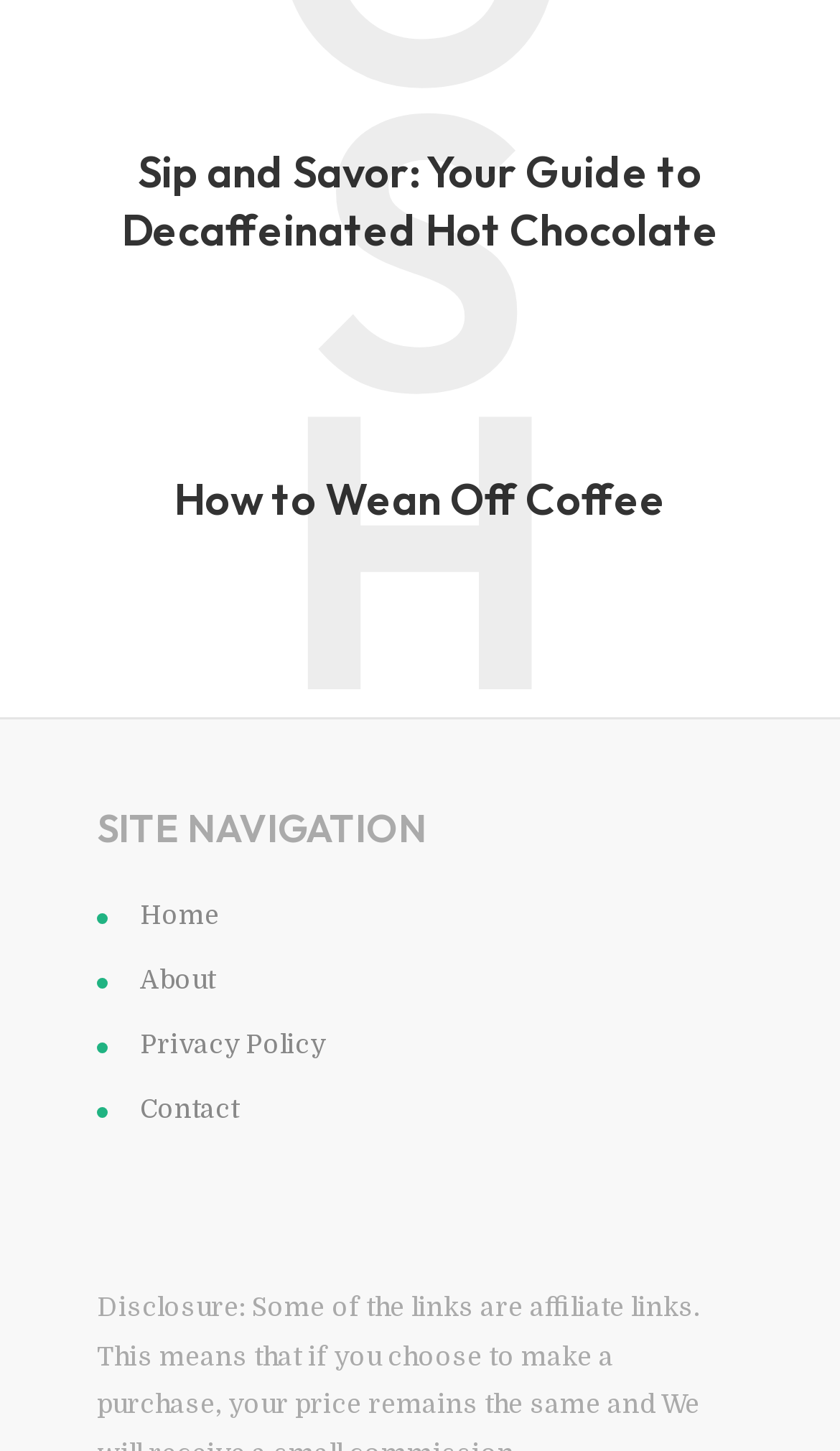What is the topic of the second article?
Examine the image and give a concise answer in one word or a short phrase.

How to Wean Off Coffee